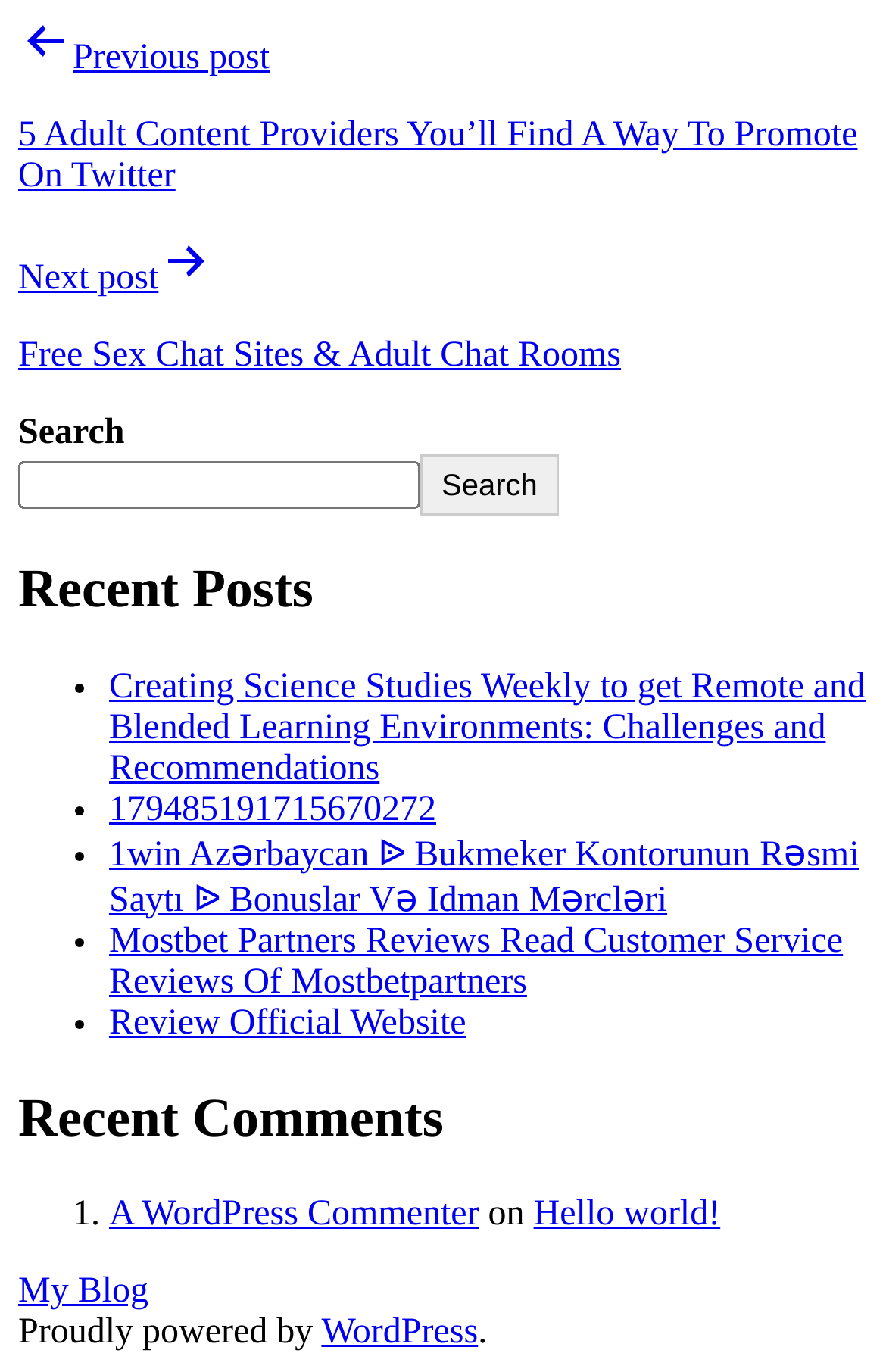Please identify the bounding box coordinates of the clickable region that I should interact with to perform the following instruction: "View April 2014". The coordinates should be expressed as four float numbers between 0 and 1, i.e., [left, top, right, bottom].

None